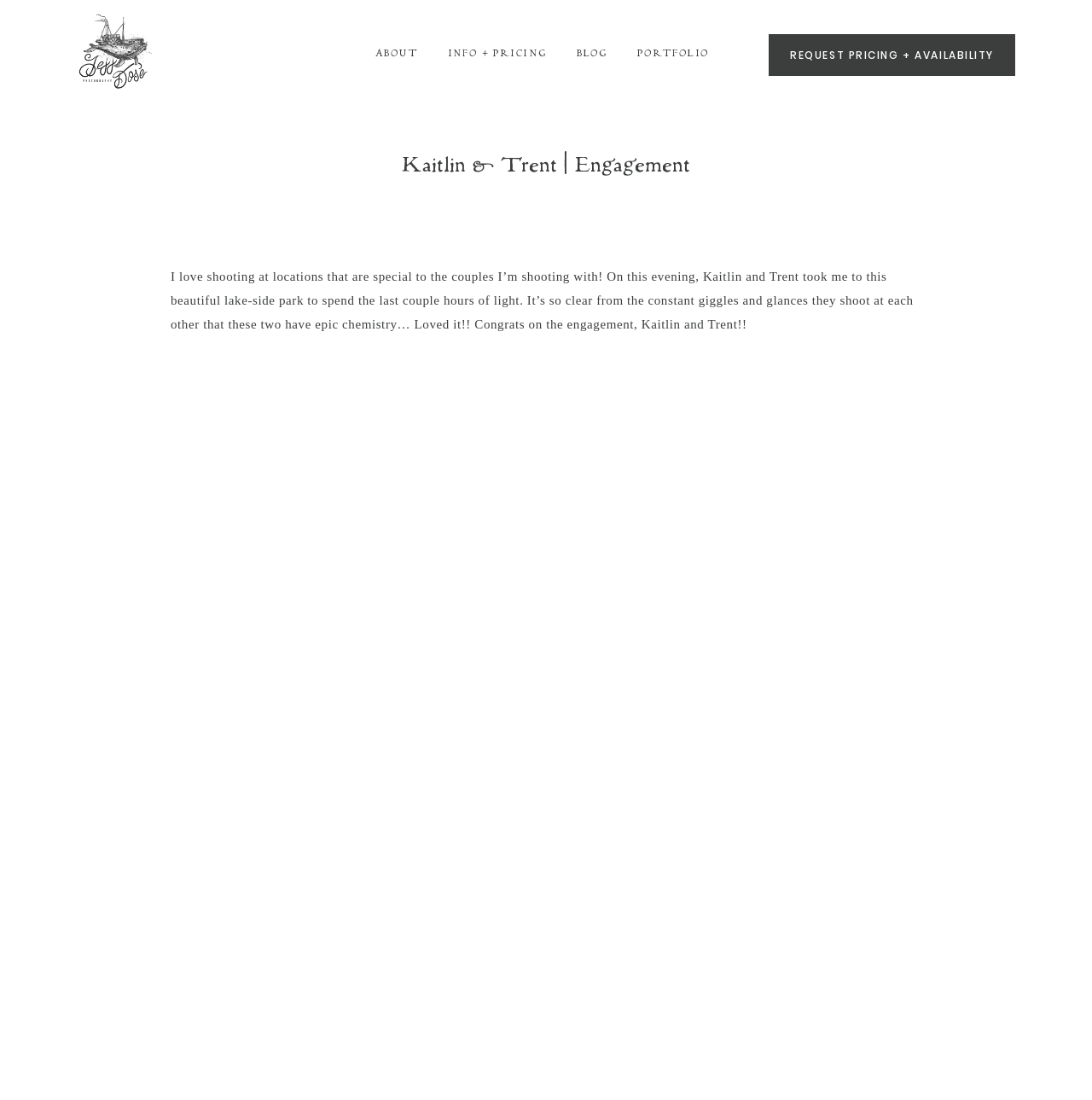Find the bounding box coordinates for the UI element whose description is: "CybSec News". The coordinates should be four float numbers between 0 and 1, in the format [left, top, right, bottom].

None